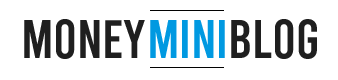What is the focus of the MoneyMiniBlog platform?
Please answer the question with a detailed and comprehensive explanation.

The caption states that the branding of MoneyMiniBlog reflects the site's focus on providing concise, straightforward financial insights and resources suitable for its audience, implying that the focus of the platform is on personal finance.